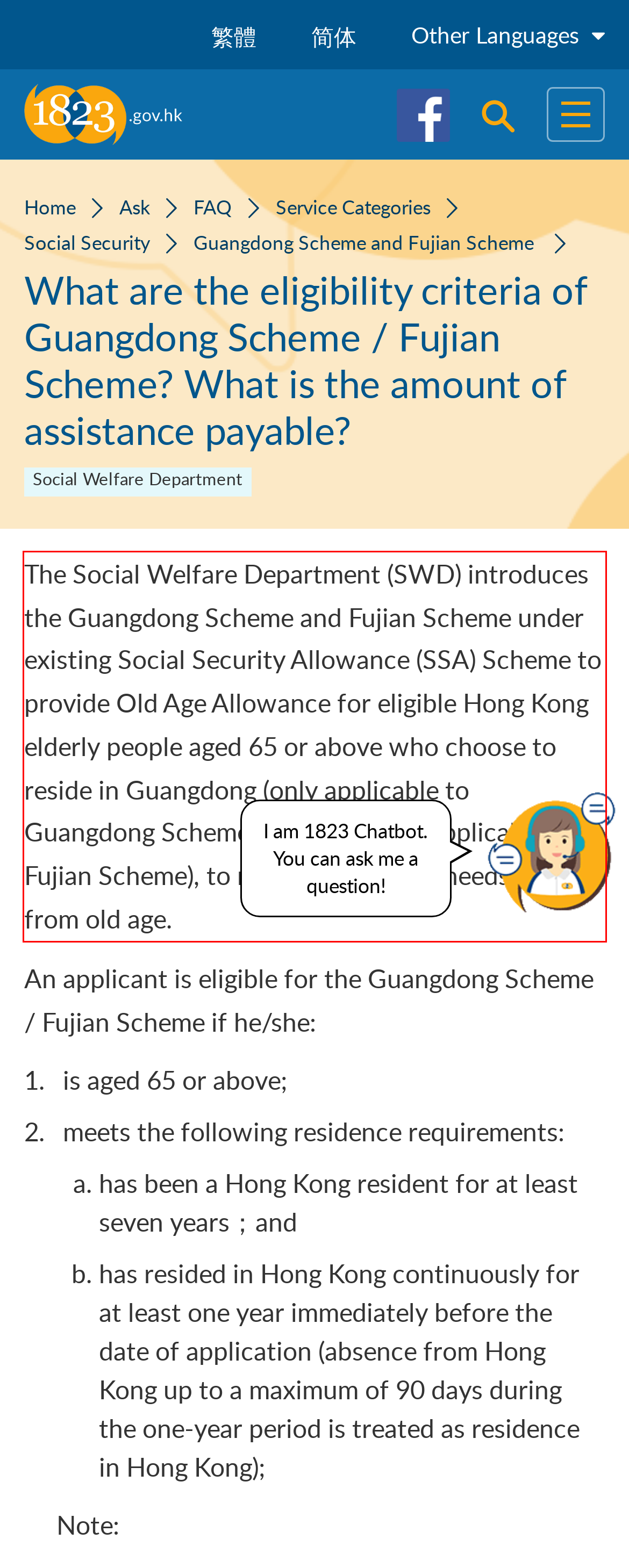Using the webpage screenshot, recognize and capture the text within the red bounding box.

The Social Welfare Department (SWD) introduces the Guangdong Scheme and Fujian Scheme under existing Social Security Allowance (SSA) Scheme to provide Old Age Allowance for eligible Hong Kong elderly people aged 65 or above who choose to reside in Guangdong (only applicable to Guangdong Scheme) or Fujian (only applicable to Fujian Scheme), to meet their special needs arising from old age.